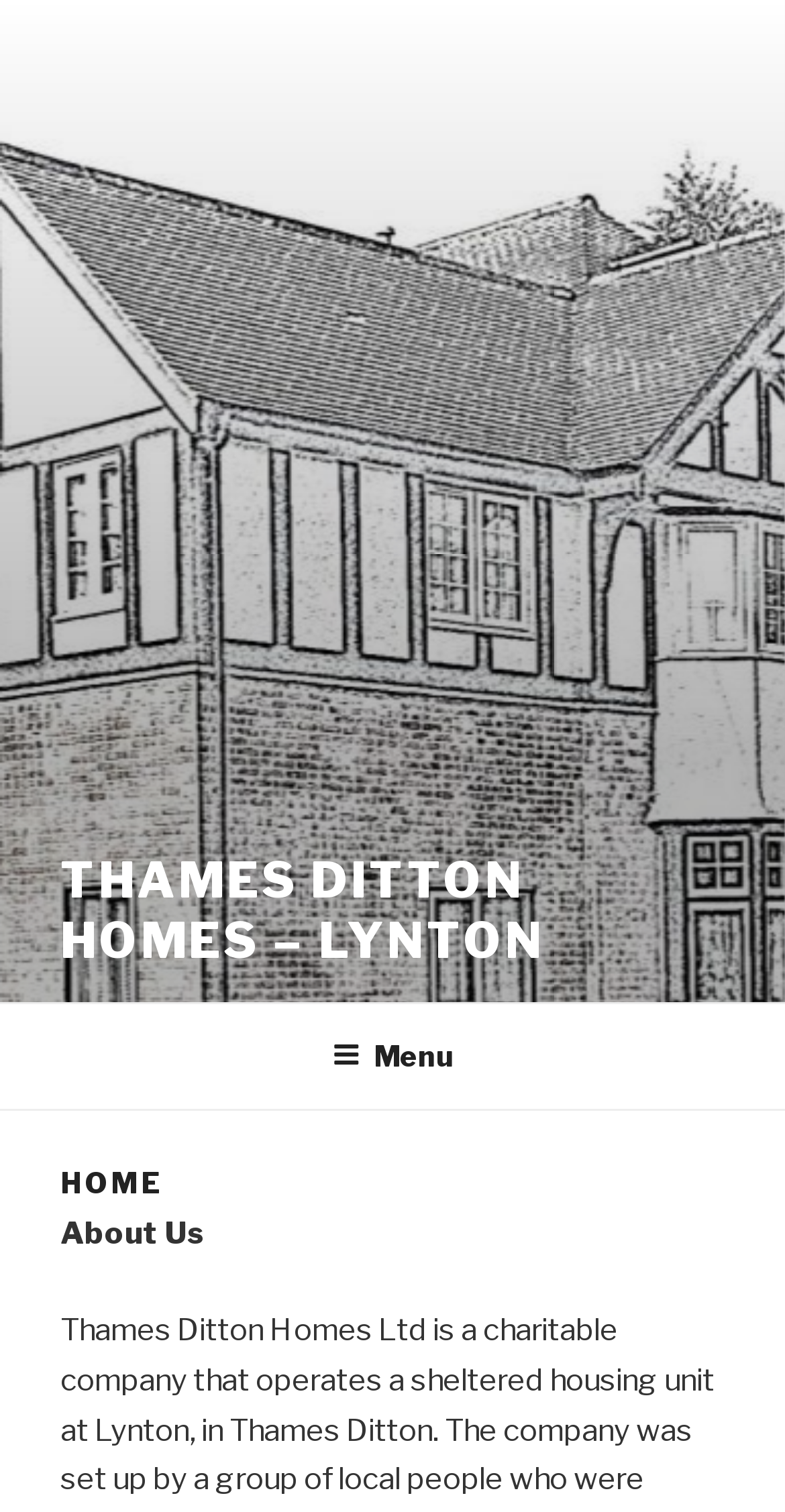Is the menu expanded by default?
Please respond to the question with a detailed and informative answer.

The button labeled 'Menu' has an attribute 'expanded: False', which indicates that the menu is not expanded by default and needs to be clicked to show its contents.